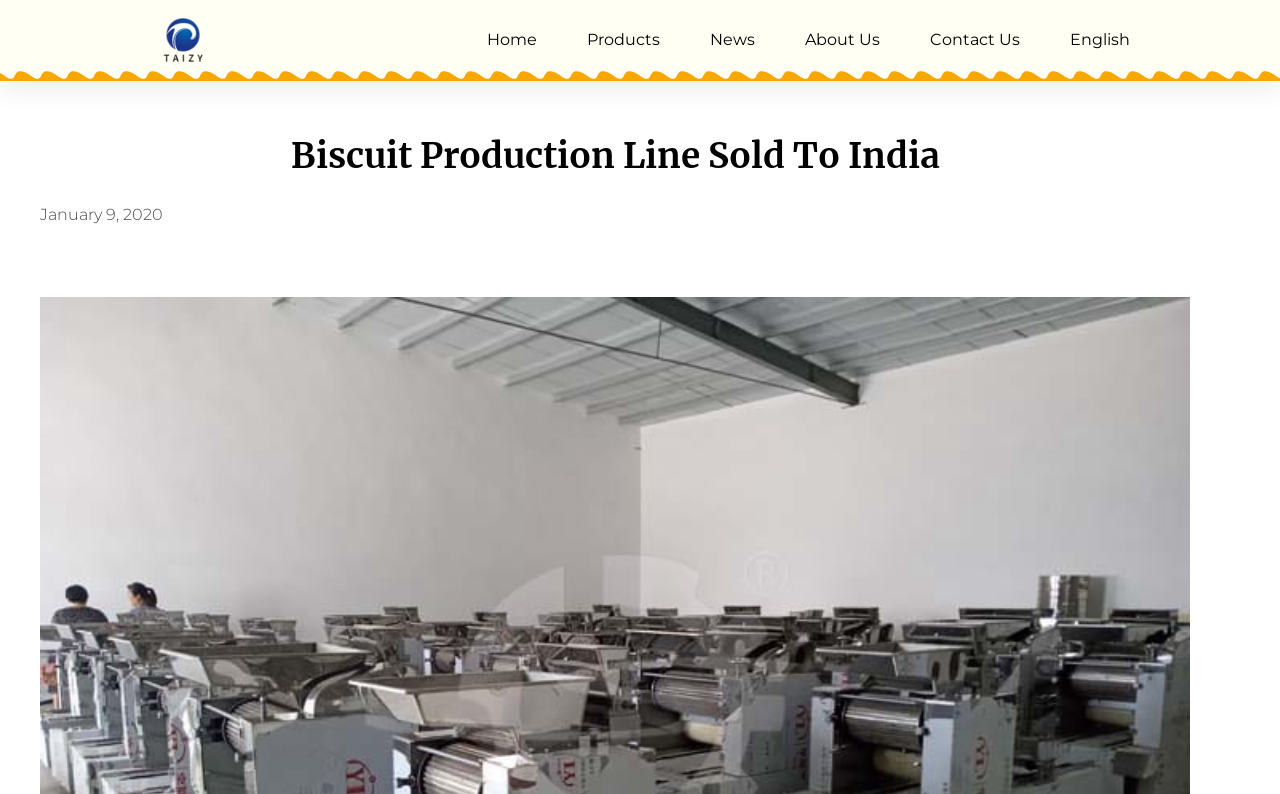Indicate the bounding box coordinates of the element that must be clicked to execute the instruction: "click the Home link". The coordinates should be given as four float numbers between 0 and 1, i.e., [left, top, right, bottom].

[0.38, 0.021, 0.419, 0.079]